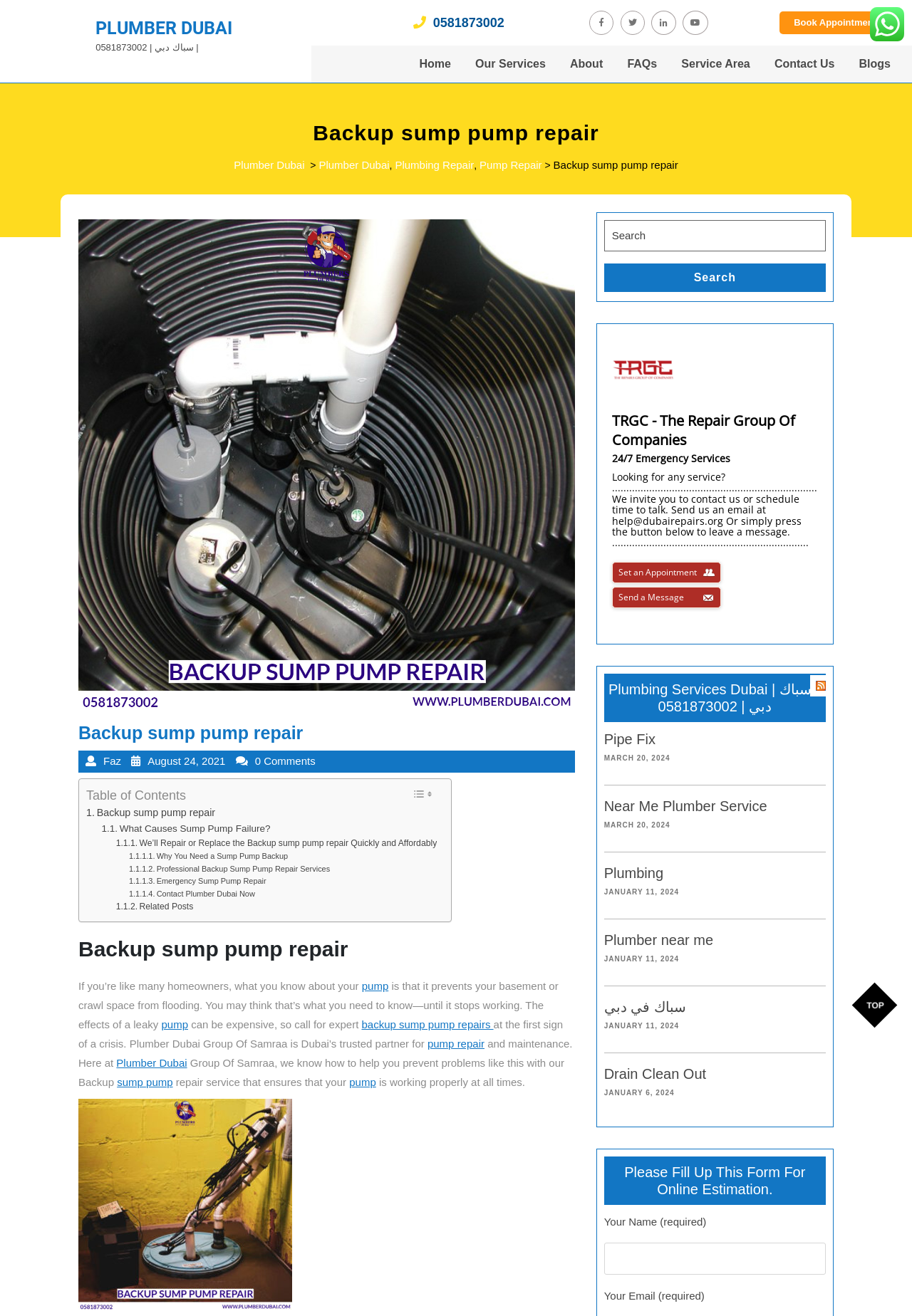Please pinpoint the bounding box coordinates for the region I should click to adhere to this instruction: "Click on the 'Home' link".

None